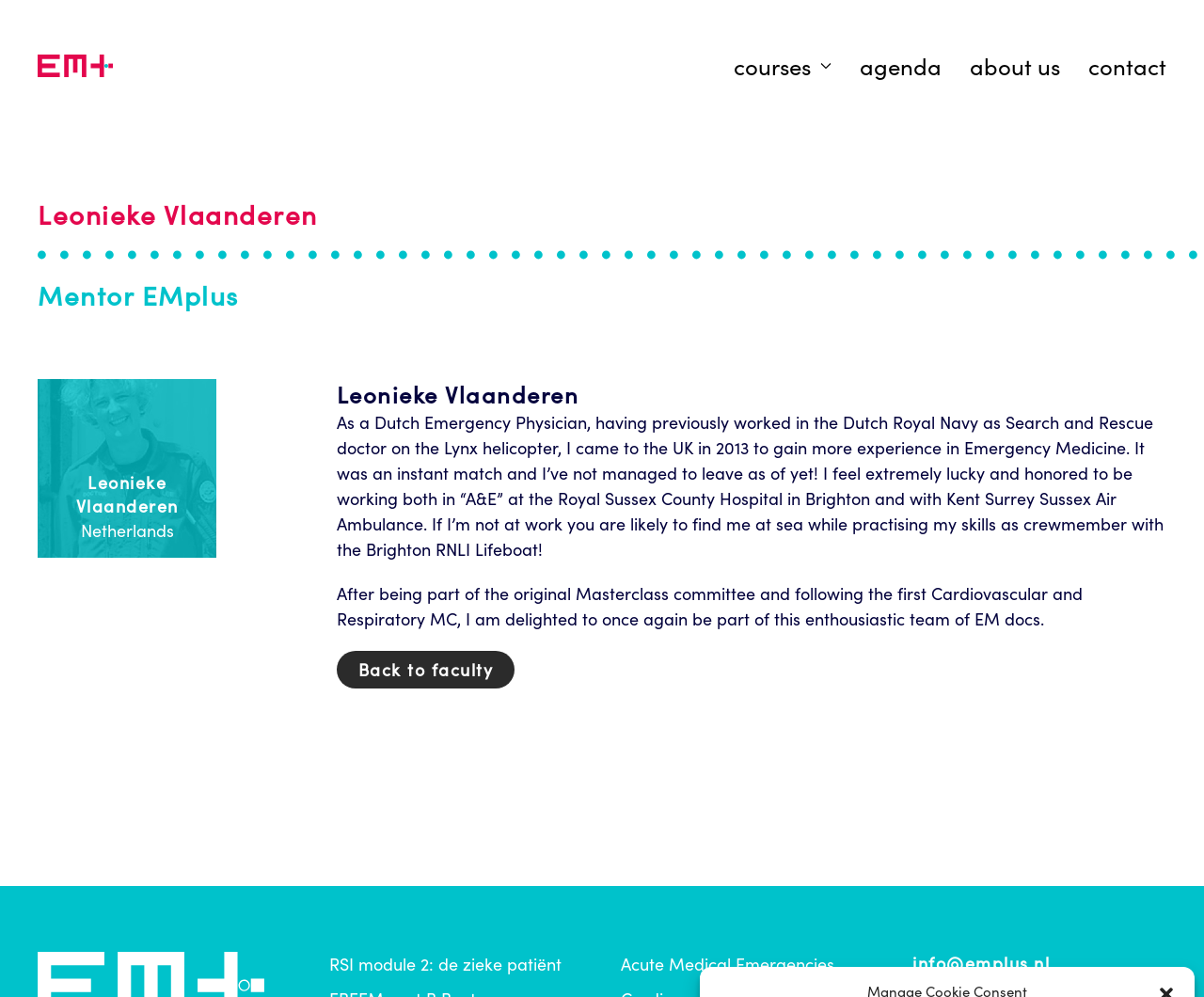What is the location mentioned in the webpage where the person works?
Look at the image and construct a detailed response to the question.

According to the webpage content, specifically the text 'I feel extremely lucky and honored to be working both in “A&E” at the Royal Sussex County Hospital in Brighton and with Kent Surrey Sussex Air Ambulance.', it is clear that the person works at the Royal Sussex County Hospital in Brighton.